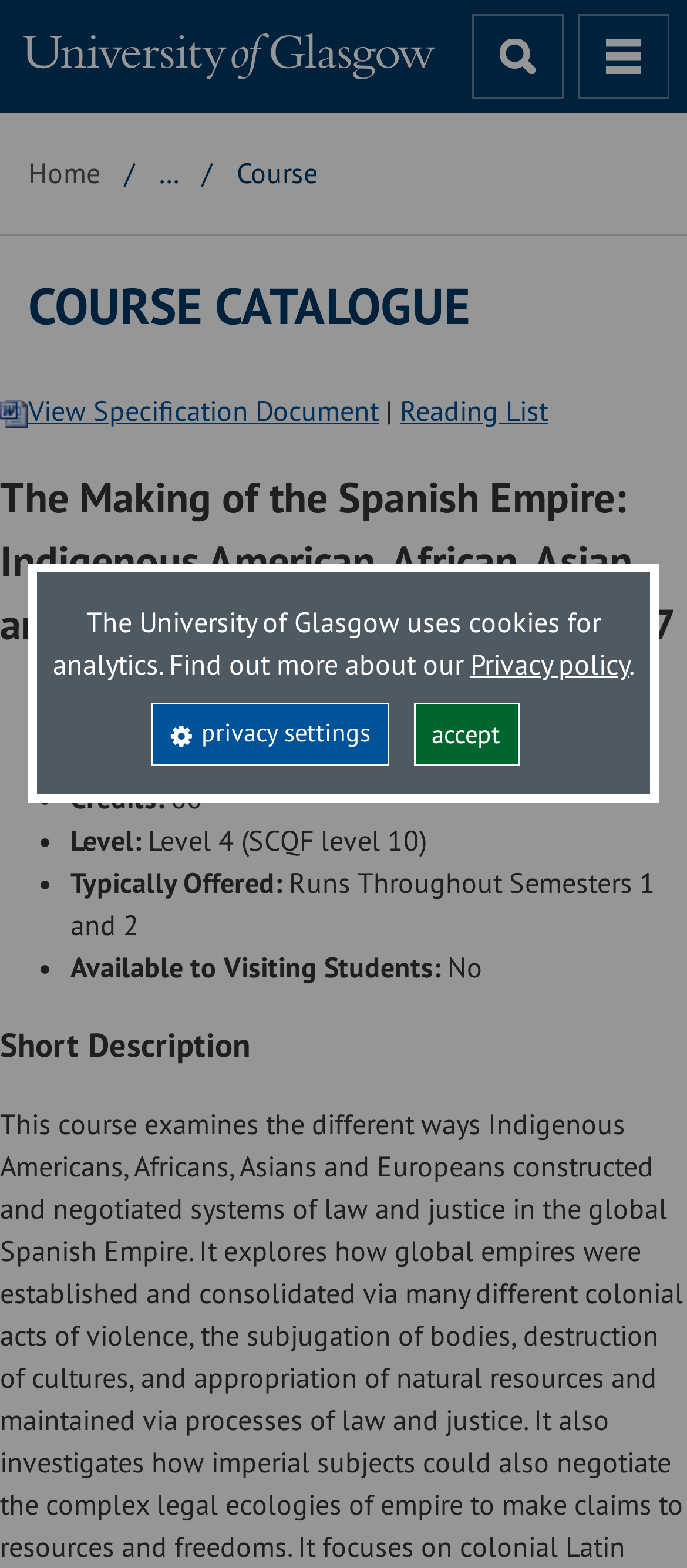Respond to the following question with a brief word or phrase:
What is the name of the course?

The Making of the Spanish Empire